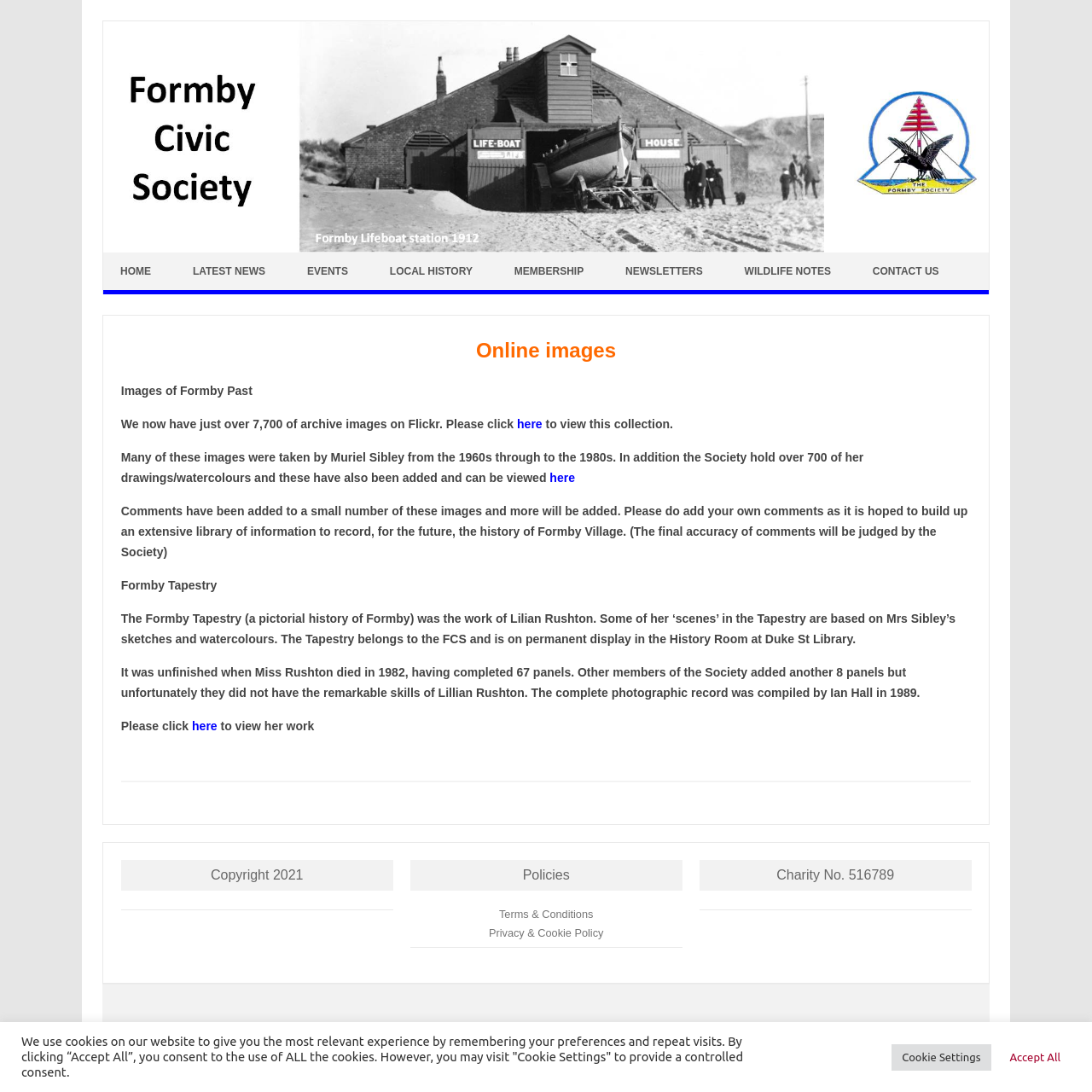Locate the bounding box coordinates of the area you need to click to fulfill this instruction: 'View online images'. The coordinates must be in the form of four float numbers ranging from 0 to 1: [left, top, right, bottom].

[0.473, 0.382, 0.497, 0.395]